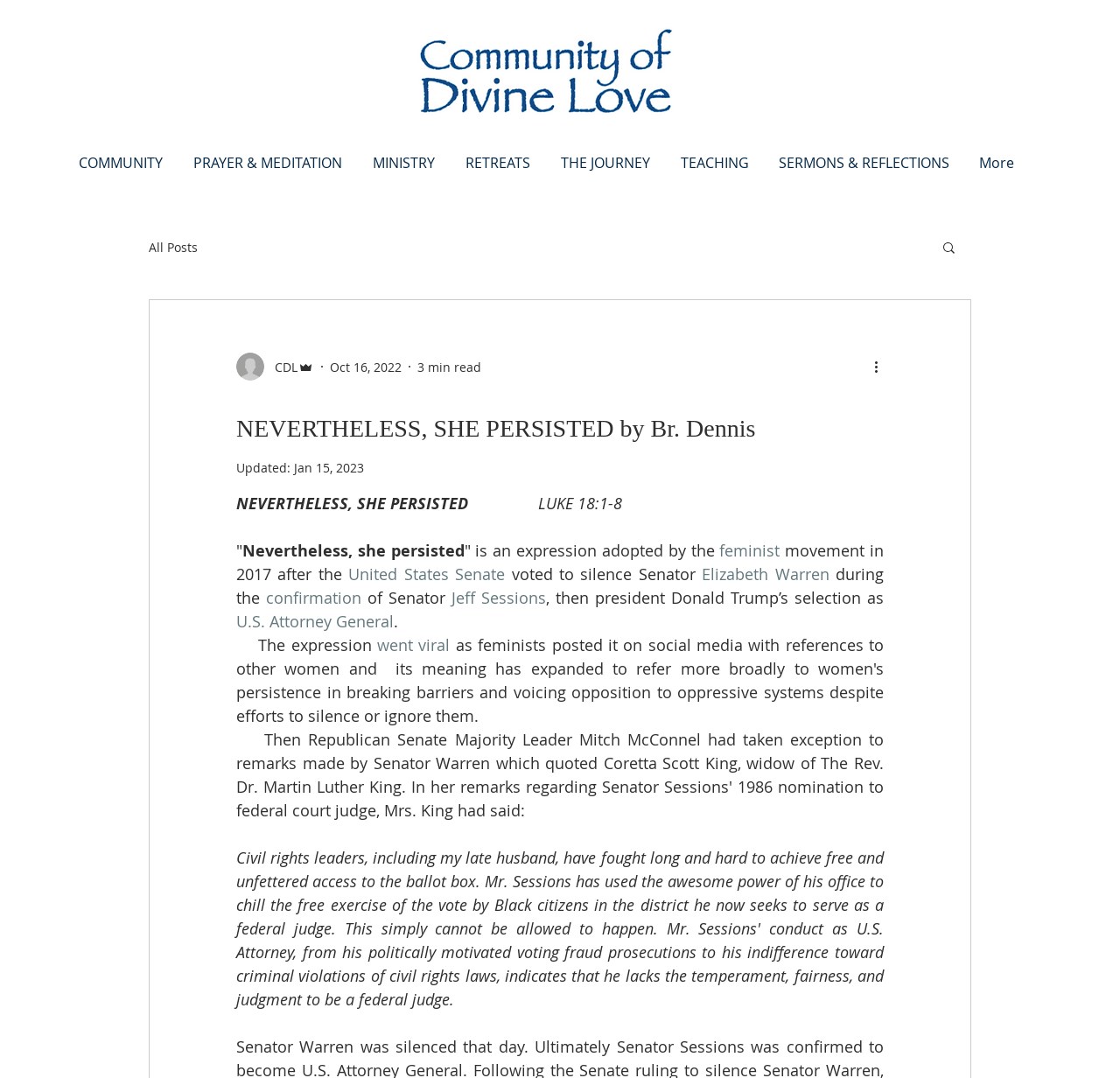Please identify the coordinates of the bounding box for the clickable region that will accomplish this instruction: "Click the 'PRAYER & MEDITATION' link".

[0.159, 0.135, 0.319, 0.167]